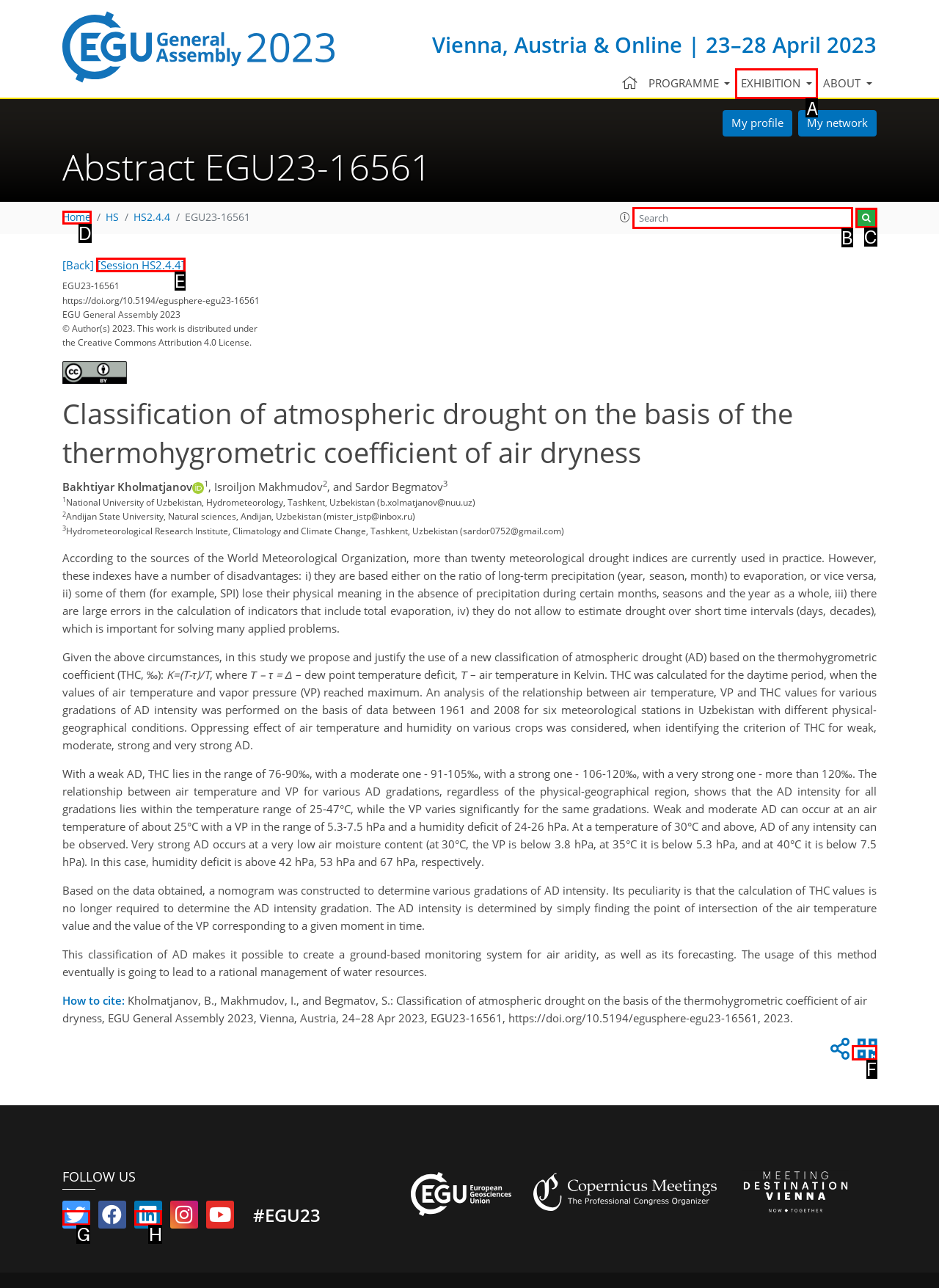Choose the letter that corresponds to the correct button to accomplish the task: View the abstract of the session HS2.4.4
Reply with the letter of the correct selection only.

E